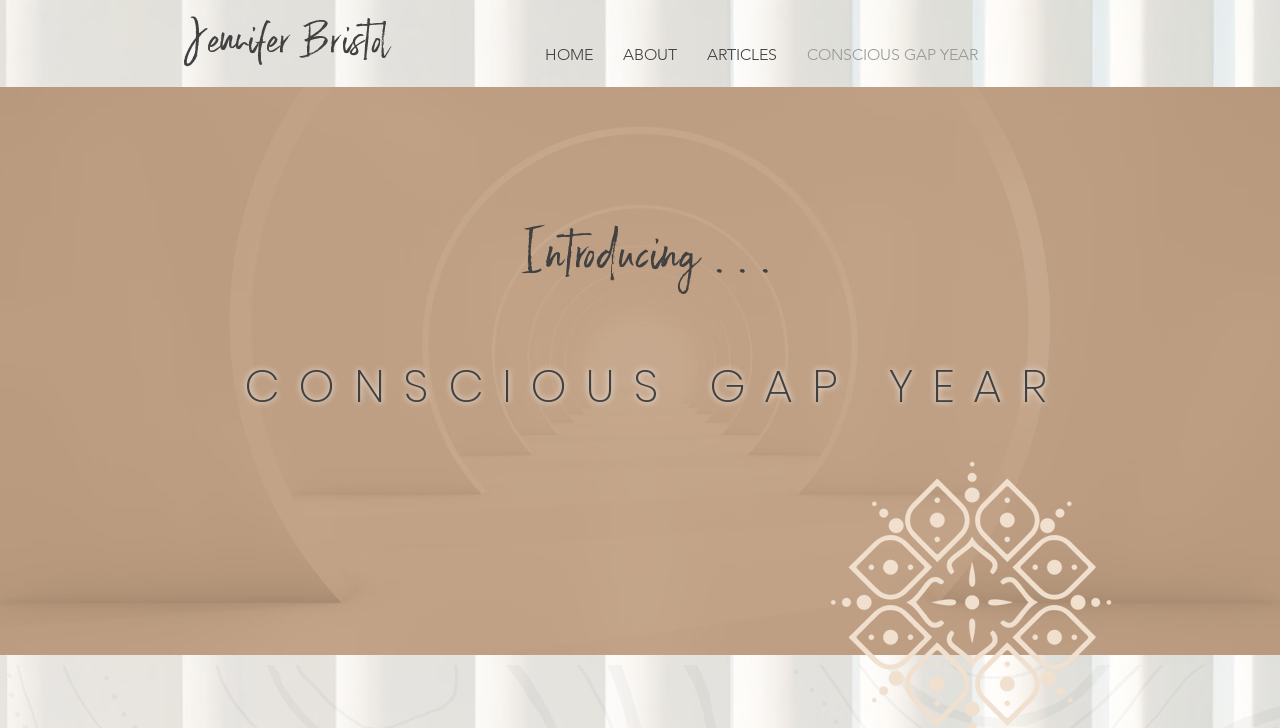Refer to the image and provide an in-depth answer to the question: 
What is the purpose of the 'Introducing...' section?

The heading 'Introducing...' is followed by the phrase 'CONSCIOUS GAP YEAR', suggesting that this section is intended to introduce the concept of conscious gap year to the reader.